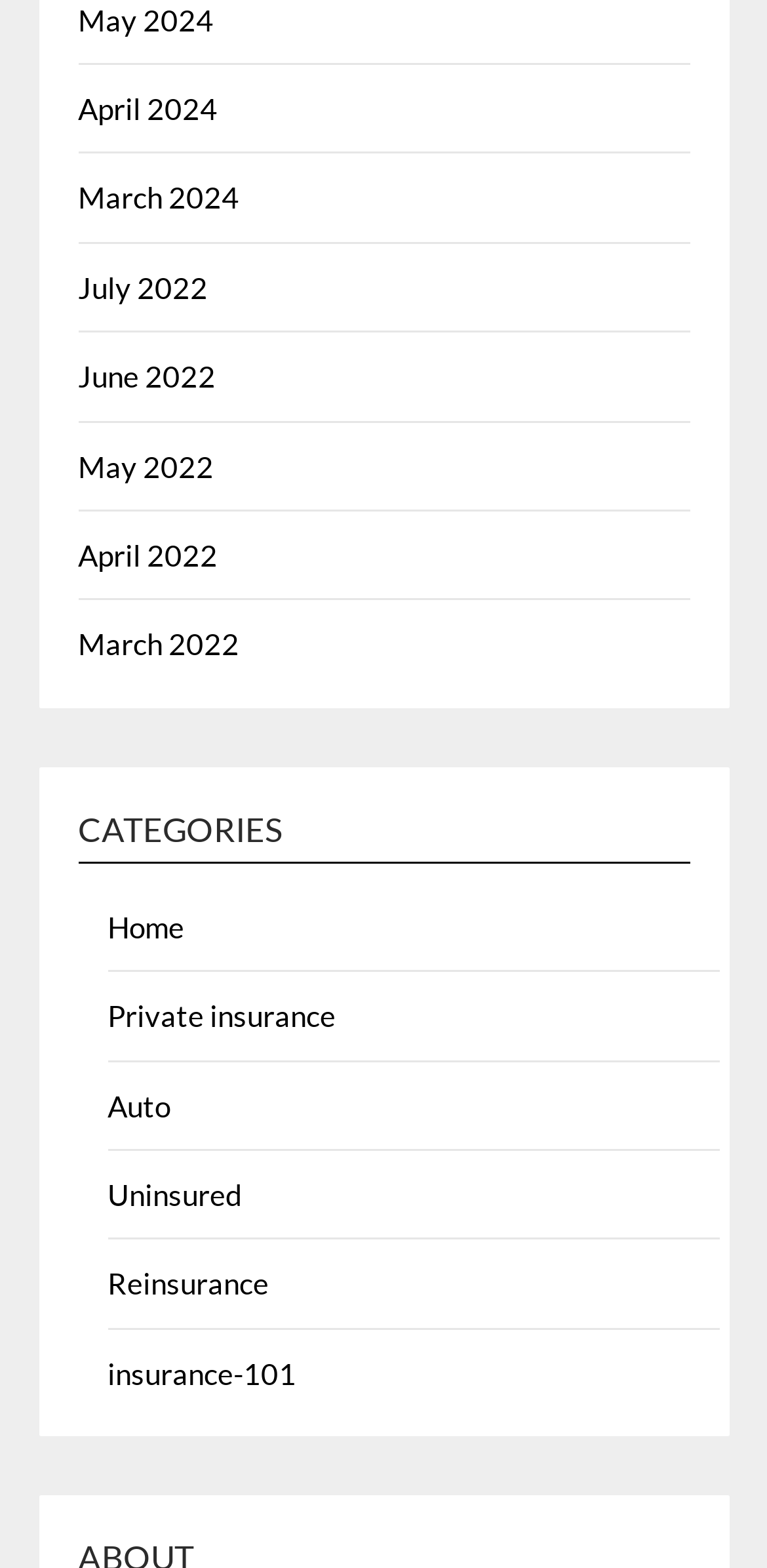Determine the bounding box coordinates of the clickable area required to perform the following instruction: "Explore Auto". The coordinates should be represented as four float numbers between 0 and 1: [left, top, right, bottom].

[0.14, 0.693, 0.222, 0.716]